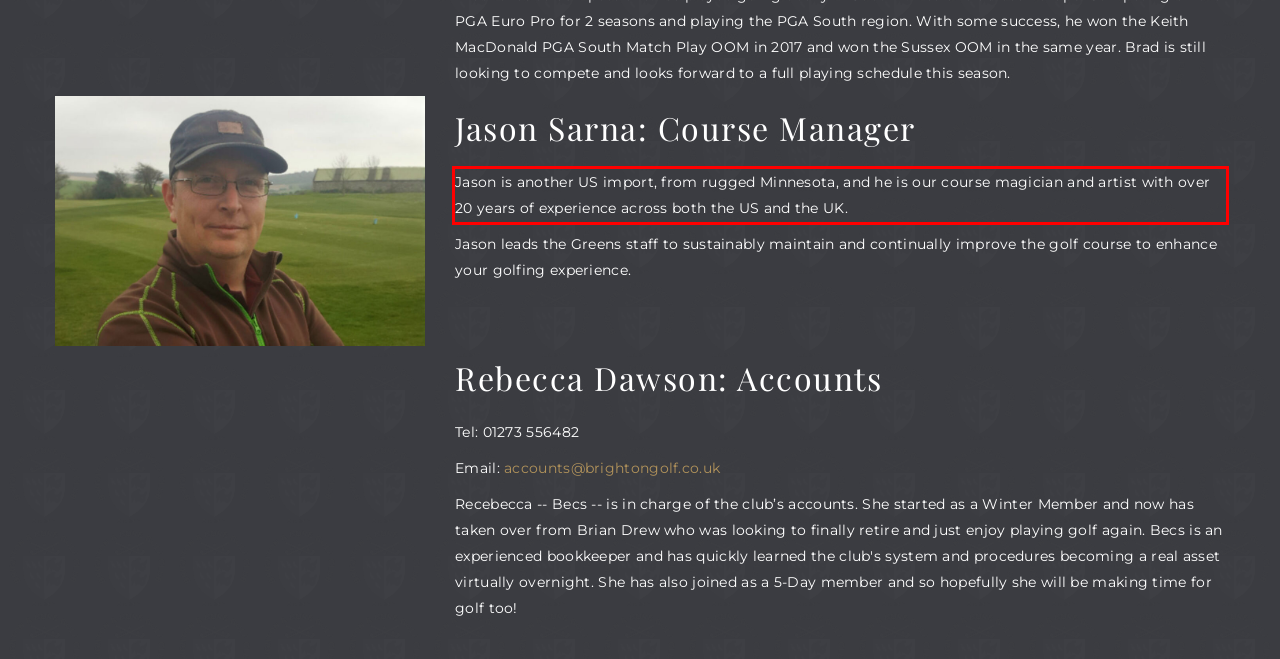Within the screenshot of the webpage, locate the red bounding box and use OCR to identify and provide the text content inside it.

Jason is another US import, from rugged Minnesota, and he is our course magician and artist with over 20 years of experience across both the US and the UK.